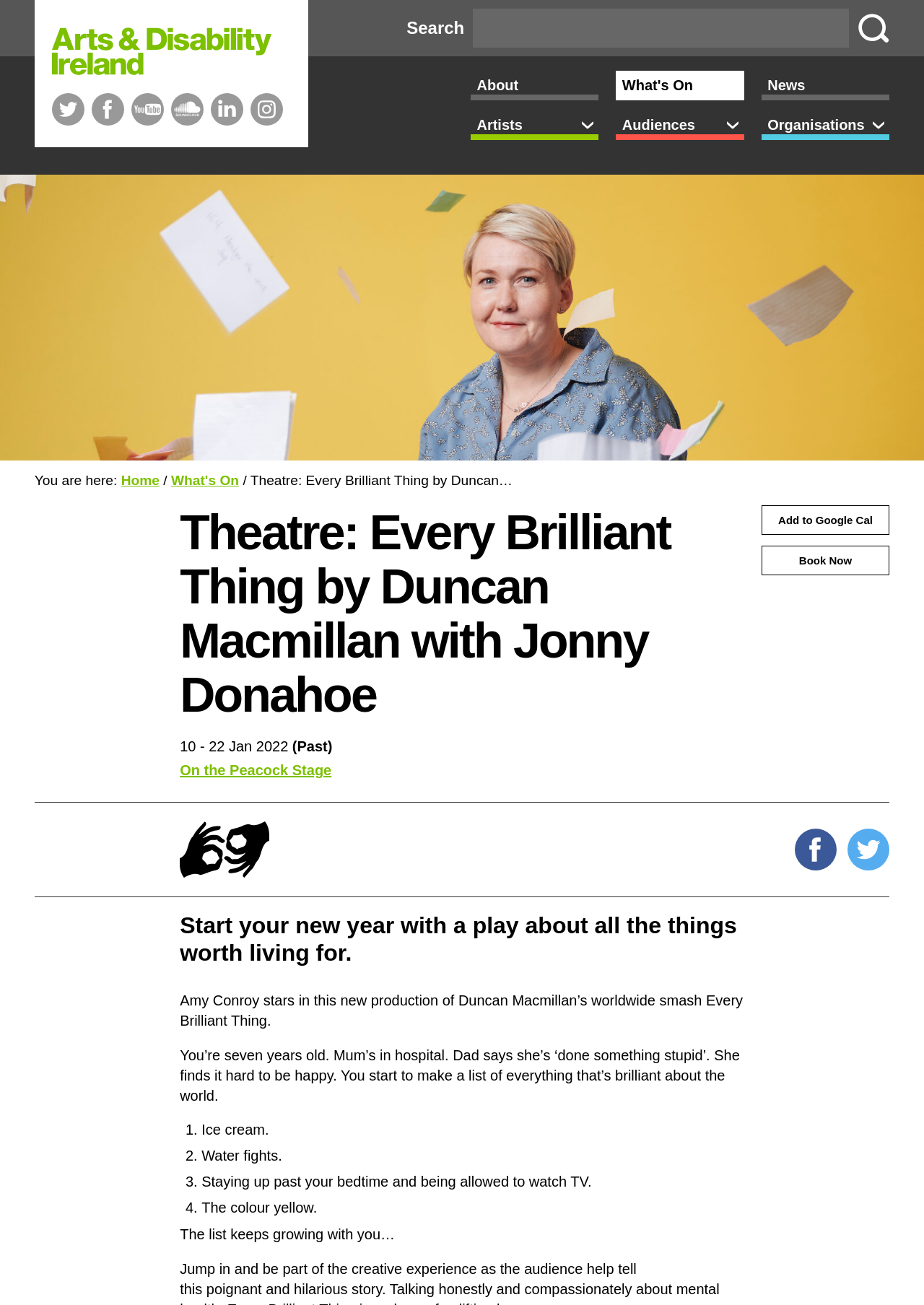What is the list about in the play?
Carefully analyze the image and provide a thorough answer to the question.

The answer can be found in the paragraph that describes the play. It mentions that the list is about all the things worth living for, and it starts with small things like ice cream and water fights, and grows with the protagonist.